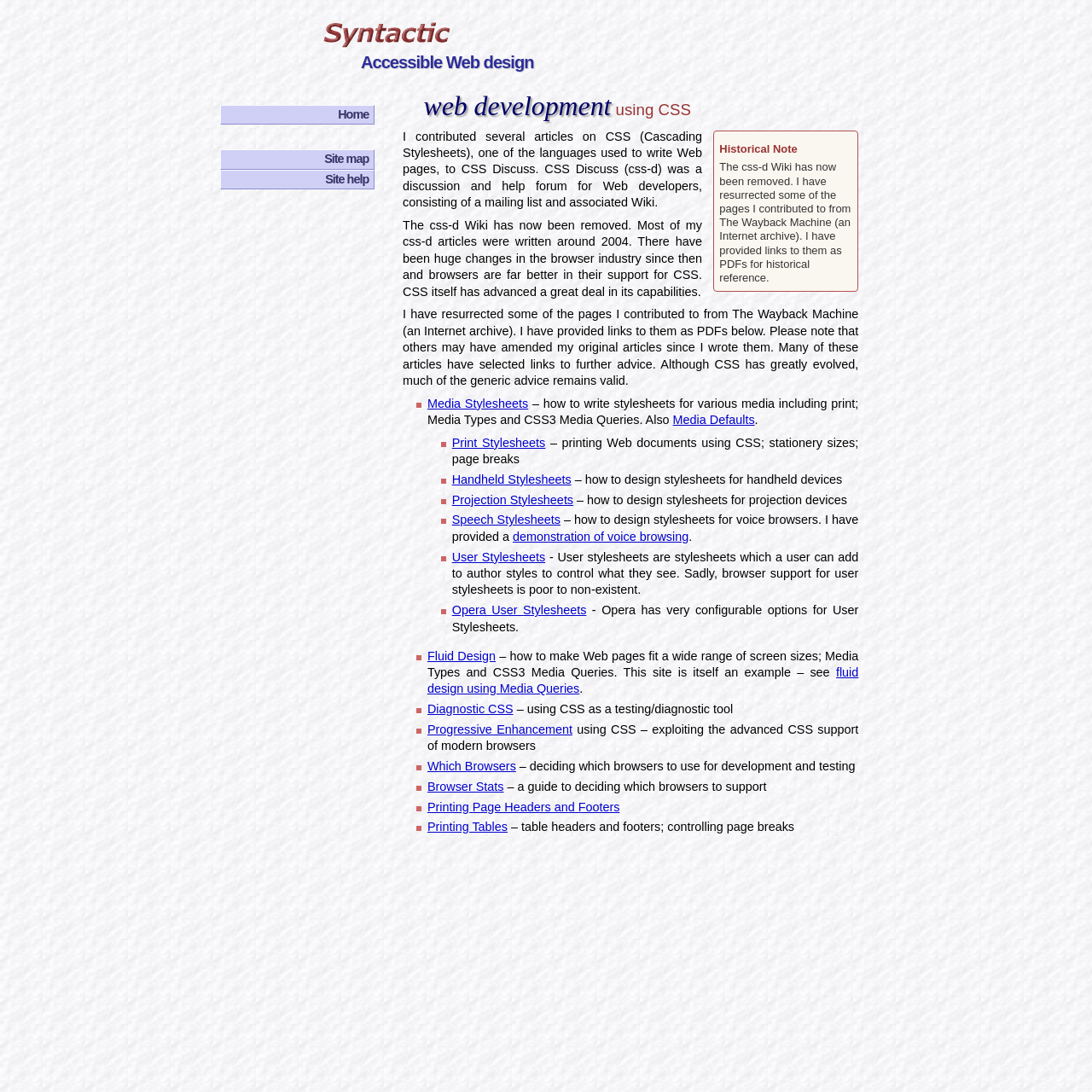What is the main topic of this website?
Please give a detailed answer to the question using the information shown in the image.

Based on the webpage content, I can see that the website is focused on web accessibility, specifically on using CSS to create accessible web designs. The headings and links on the page suggest that the website provides resources and guides on how to make web pages more accessible.